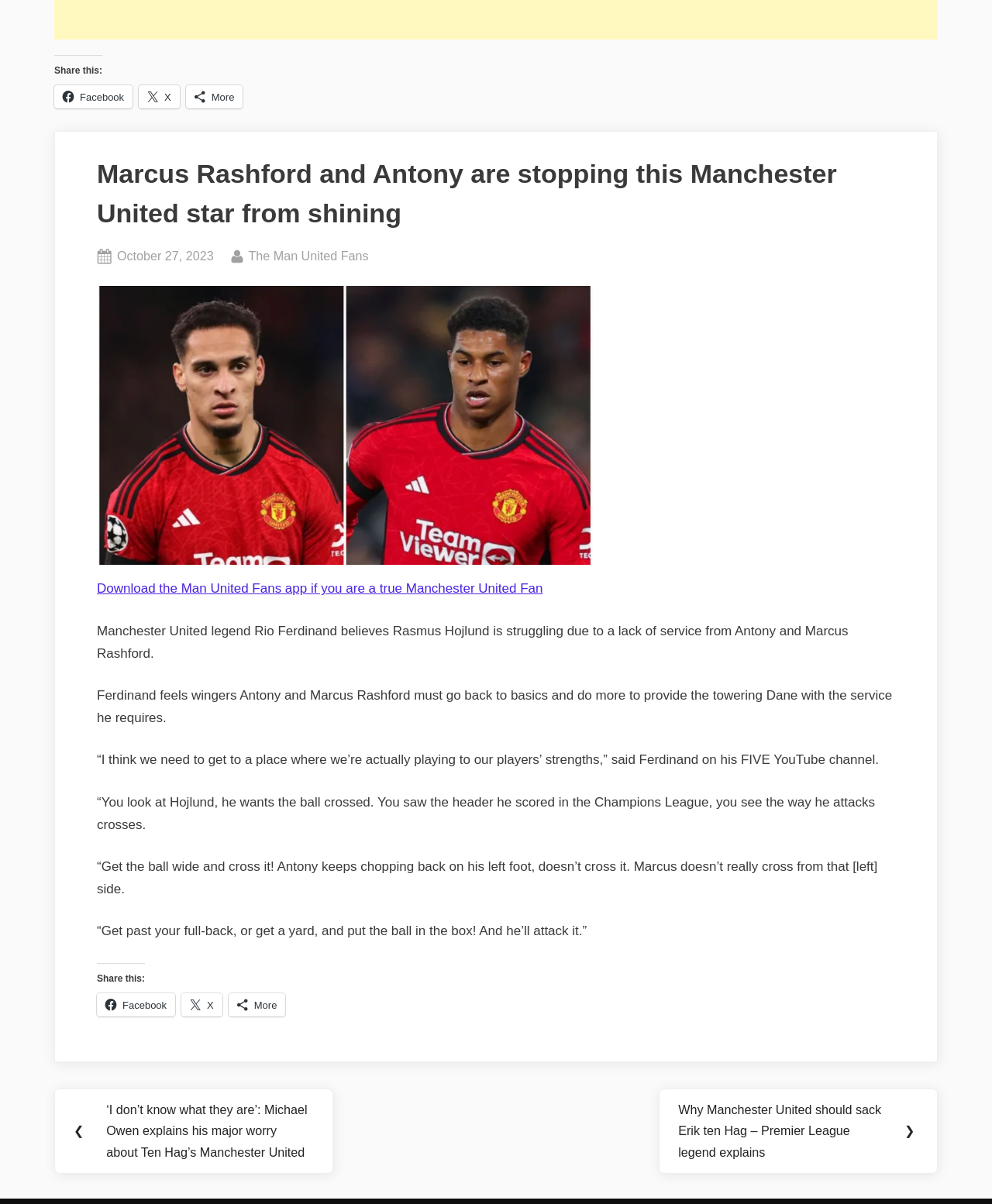Determine the bounding box coordinates for the area you should click to complete the following instruction: "Download the Man United Fans app".

[0.098, 0.483, 0.547, 0.495]